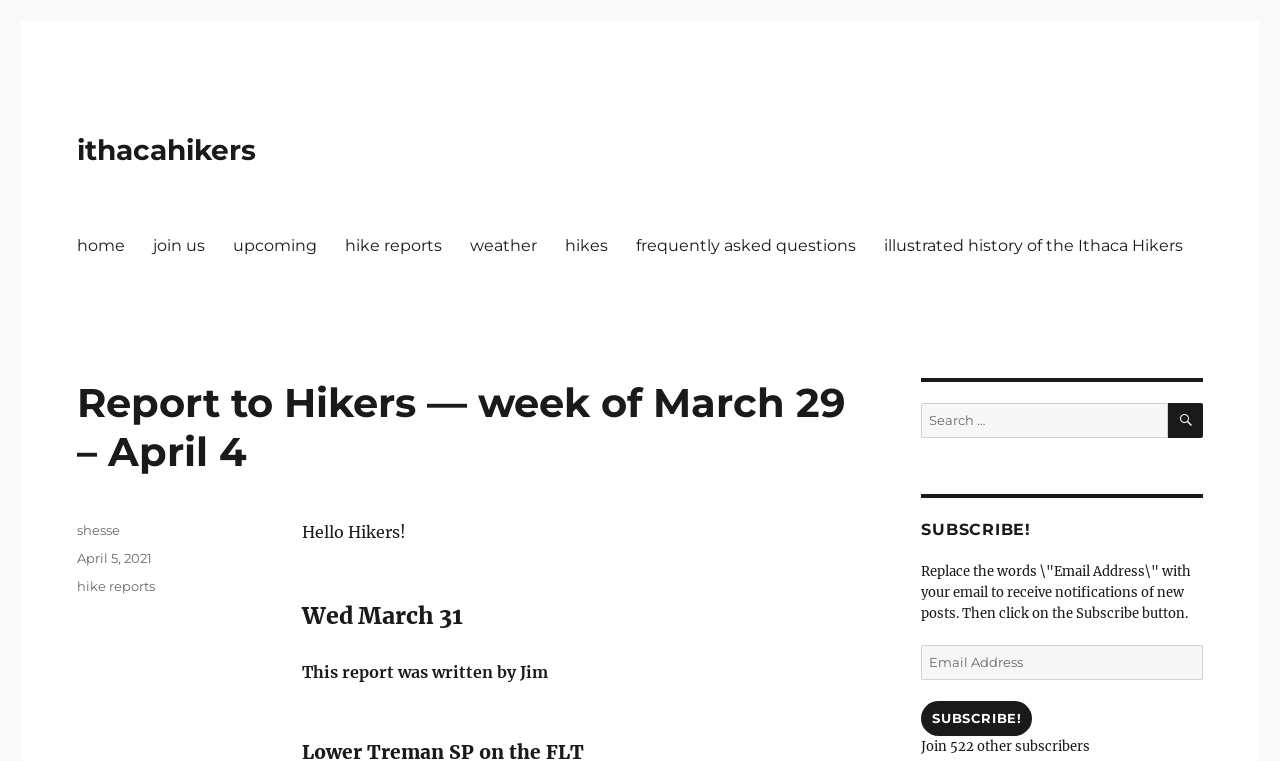Please pinpoint the bounding box coordinates for the region I should click to adhere to this instruction: "Subscribe with an email address".

[0.72, 0.848, 0.94, 0.894]